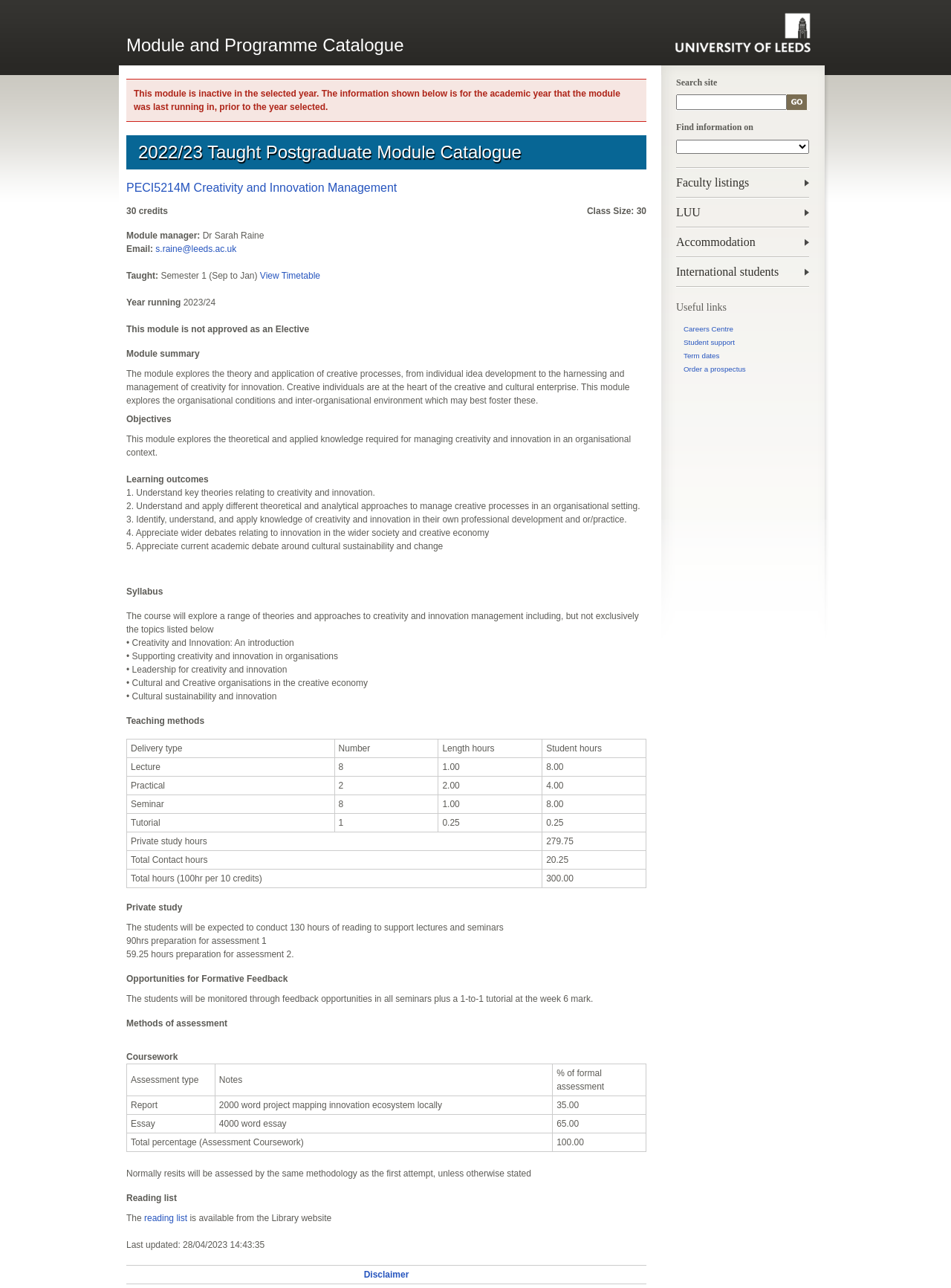Describe every aspect of the webpage comprehensively.

The webpage is the Module and Programme Catalogue of the University of Leeds. At the top, there is a link to the University of Leeds Homepage. Below it, there is a heading "Module and Programme Catalogue" followed by a search bar with a "Go" button. 

To the right of the search bar, there are several links, including "Faculty listings", "LUU", "Accommodation", "International students", and "Useful links" with sub-links to "Careers Centre", "Student support", "Term dates", and "Order a prospectus". 

Below the search bar, there is a notification stating that the module is inactive in the selected year and the information shown is for the academic year when the module was last running. 

The main content of the page is about the 2022/23 Taught Postgraduate Module Catalogue, specifically the module "PECI5214M Creativity and Innovation Management". The module details include the module manager, Dr. Sarah Raine, and her email address. The module is taught in Semester 1 (September to January) and has a link to view the timetable. 

The module summary explains that the module explores the theory and application of creative processes, from individual idea development to the harnessing and management of creativity for innovation. The objectives, learning outcomes, and syllabus of the module are also provided. The syllabus includes topics such as creativity and innovation, supporting creativity and innovation in organizations, leadership for creativity and innovation, and cultural sustainability and innovation. 

The teaching methods are presented in a table, which includes delivery type, number, length in hours, and student hours for lectures, practicals, seminars, tutorials, and private study hours.